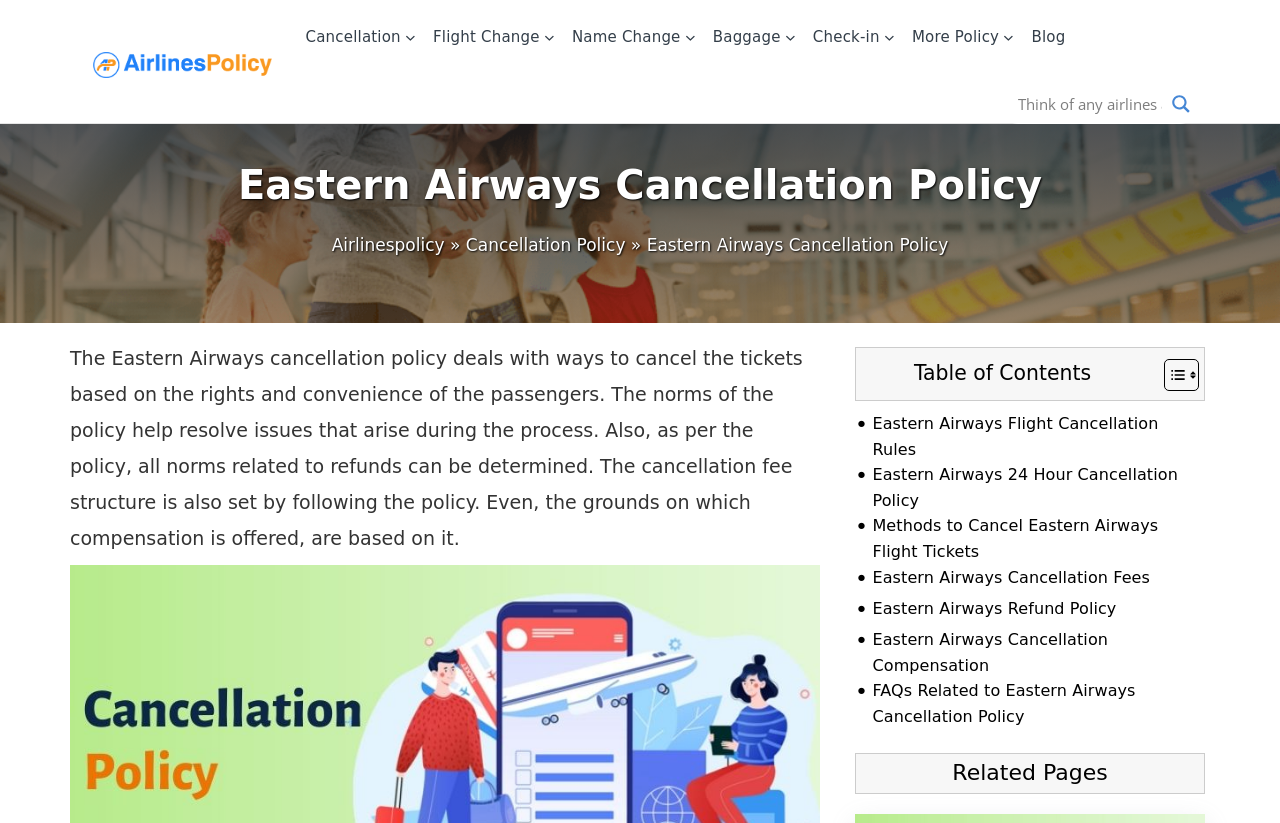Find the bounding box of the UI element described as follows: "Eastern Airways Flight Cancellation Rules".

[0.668, 0.499, 0.941, 0.562]